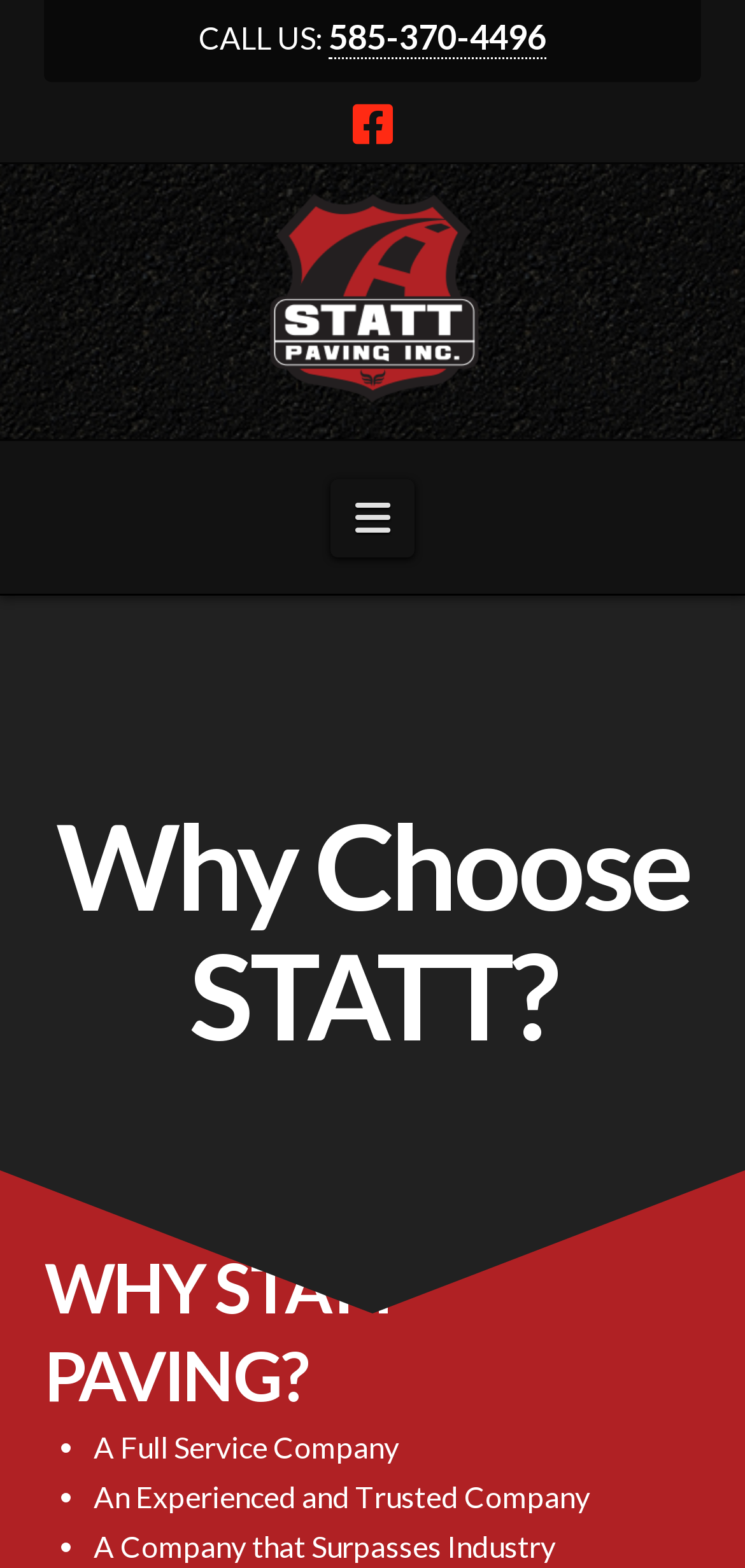Please respond to the question with a concise word or phrase:
What is the link at the bottom of the page?

Back to Top